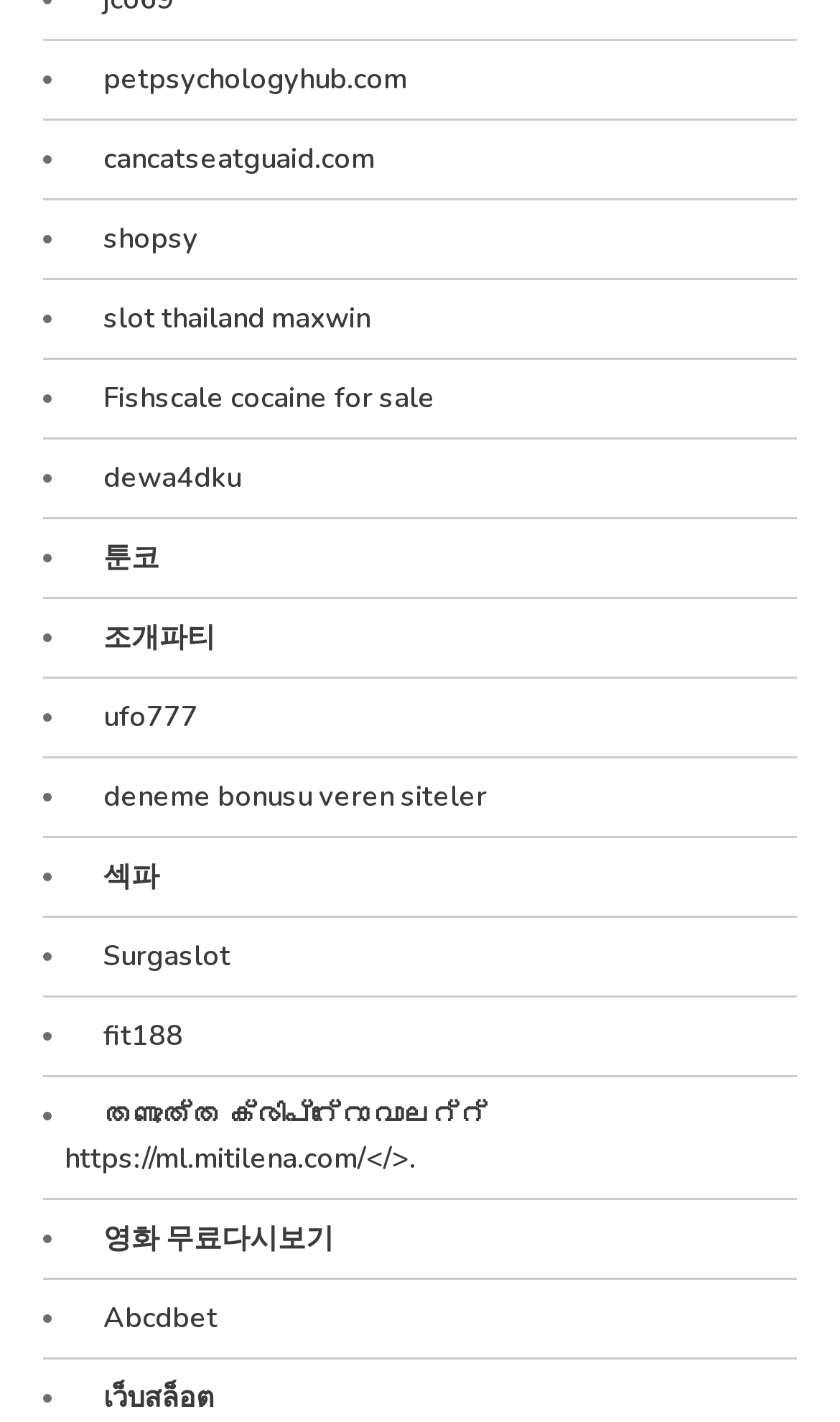Pinpoint the bounding box coordinates of the element to be clicked to execute the instruction: "explore 툰코".

[0.097, 0.377, 0.19, 0.407]